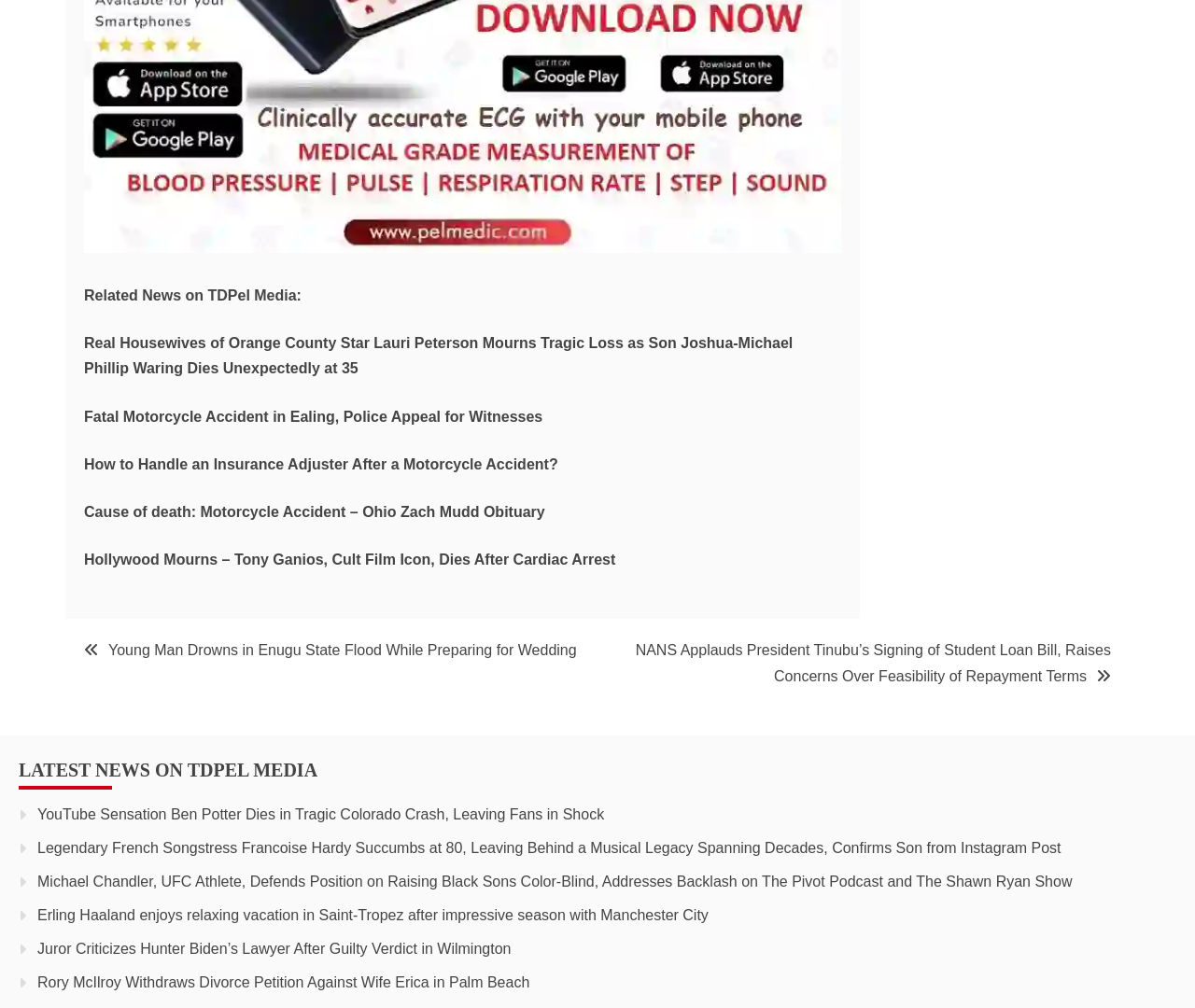Give a succinct answer to this question in a single word or phrase: 
What is the category of the news article with the heading 'Post navigation'?

Latest news